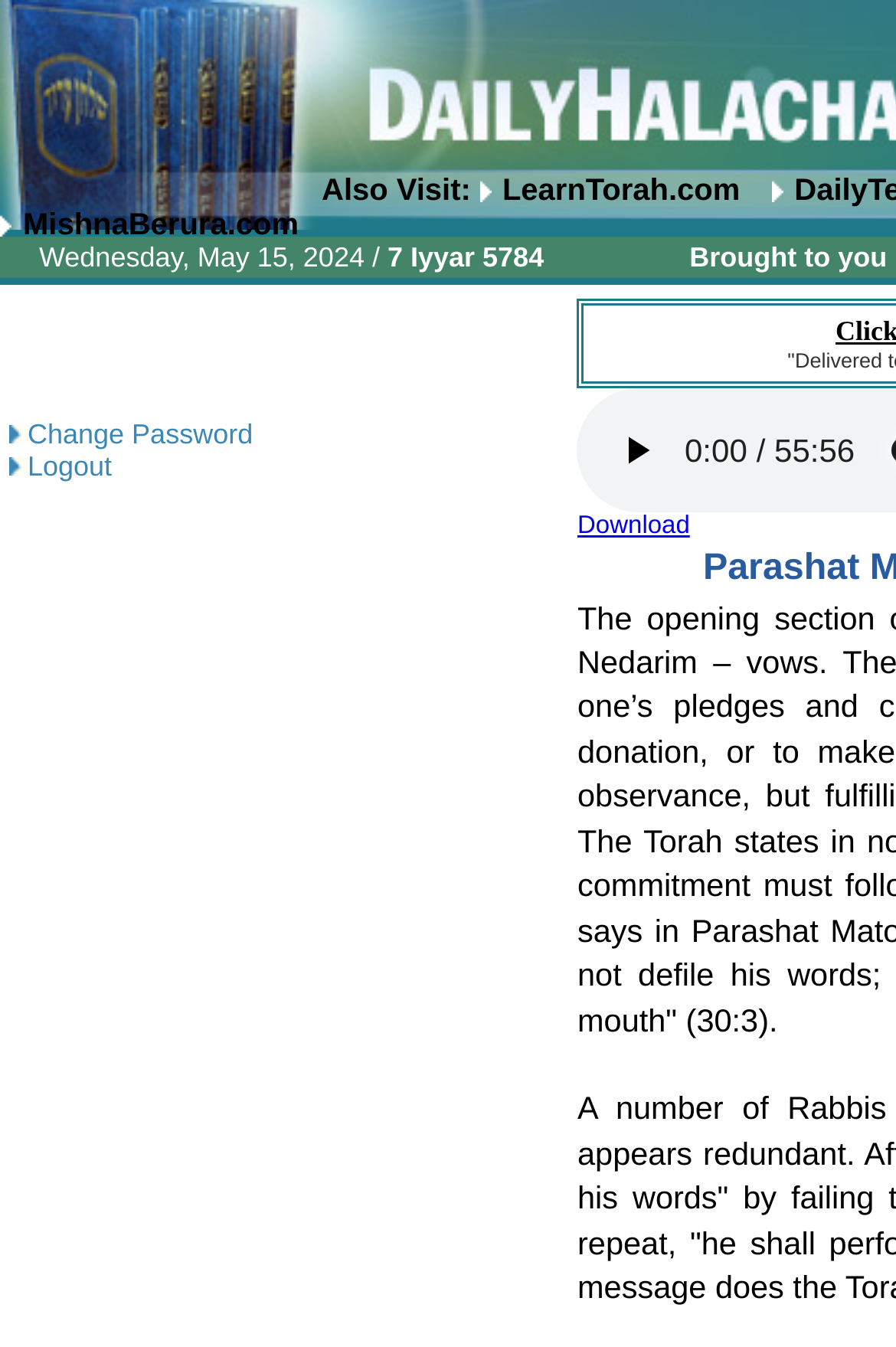Find the bounding box coordinates for the UI element whose description is: "Change Password". The coordinates should be four float numbers between 0 and 1, in the format [left, top, right, bottom].

[0.031, 0.31, 0.282, 0.334]